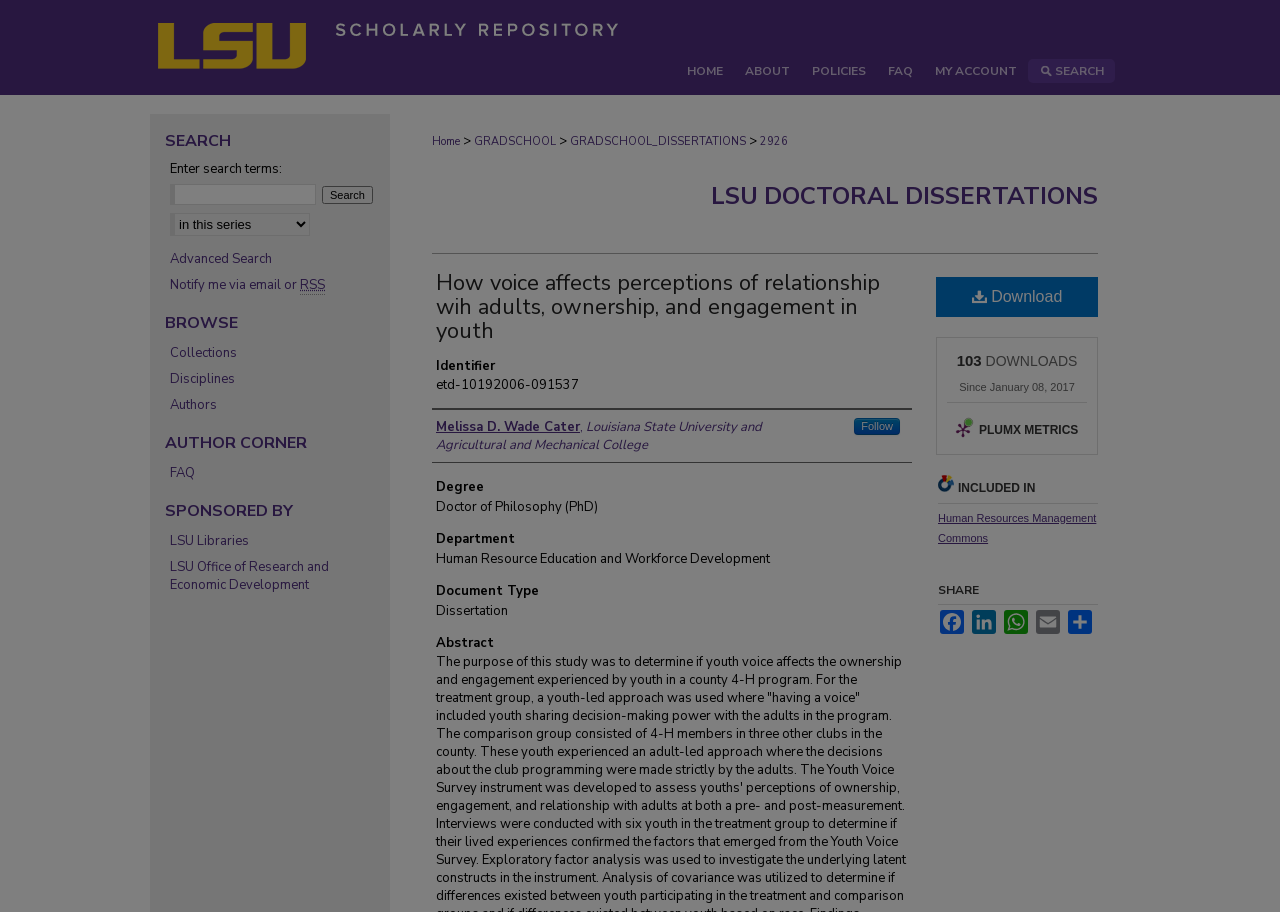Find the bounding box coordinates of the UI element according to this description: "parks and trails".

None